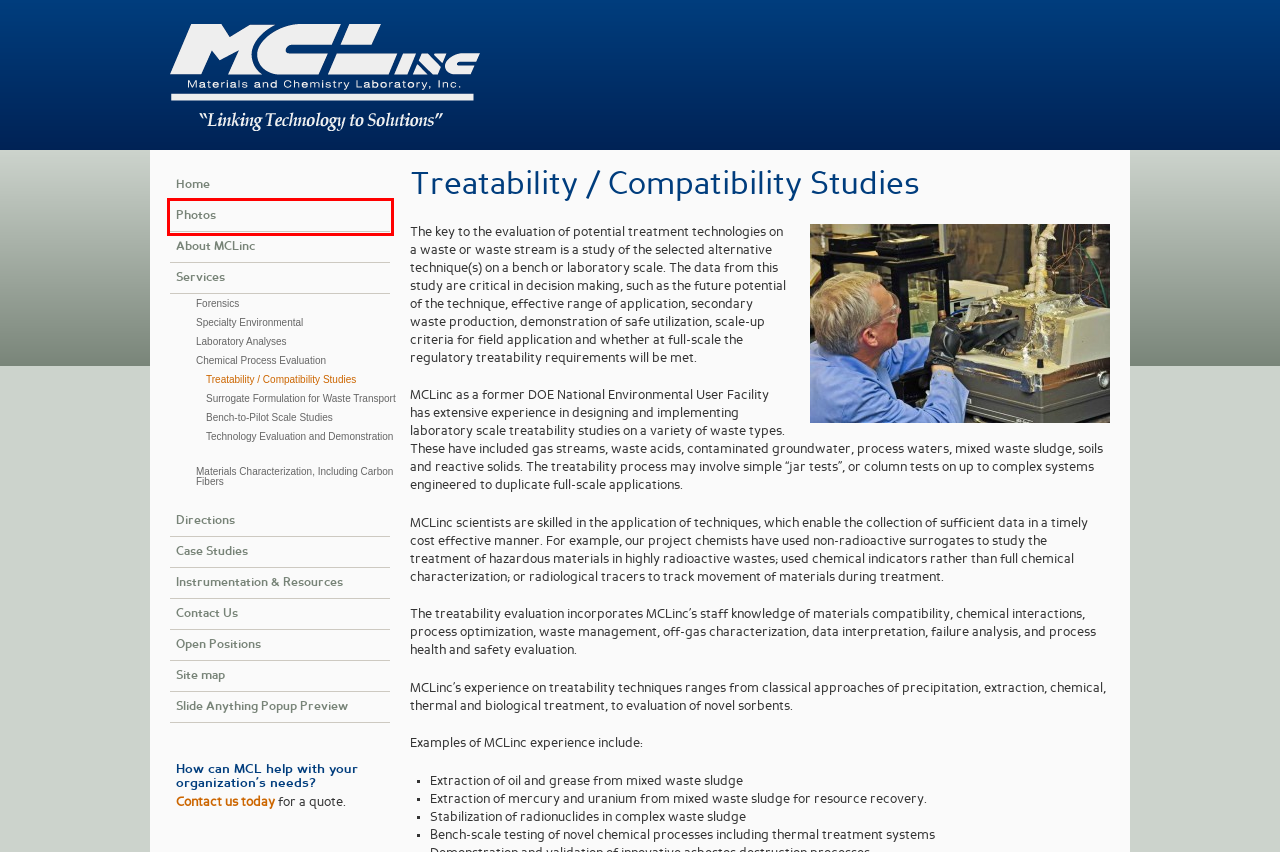Observe the provided screenshot of a webpage with a red bounding box around a specific UI element. Choose the webpage description that best fits the new webpage after you click on the highlighted element. These are your options:
A. Bench-to-Pilot Scale Studies | Materials and Chemistry Laboratory, Inc.
B. Specialty Environmental | Materials and Chemistry Laboratory, Inc.
C. Surrogate Formulation for Waste Transport | Materials and Chemistry Laboratory, Inc.
D. Directions | Materials and Chemistry Laboratory, Inc.
E. Forensics | Materials and Chemistry Laboratory, Inc.
F. Photos | Materials and Chemistry Laboratory, Inc.
G. Chemical Process Evaluation | Materials and Chemistry Laboratory, Inc.
H. Services | Materials and Chemistry Laboratory, Inc.

F